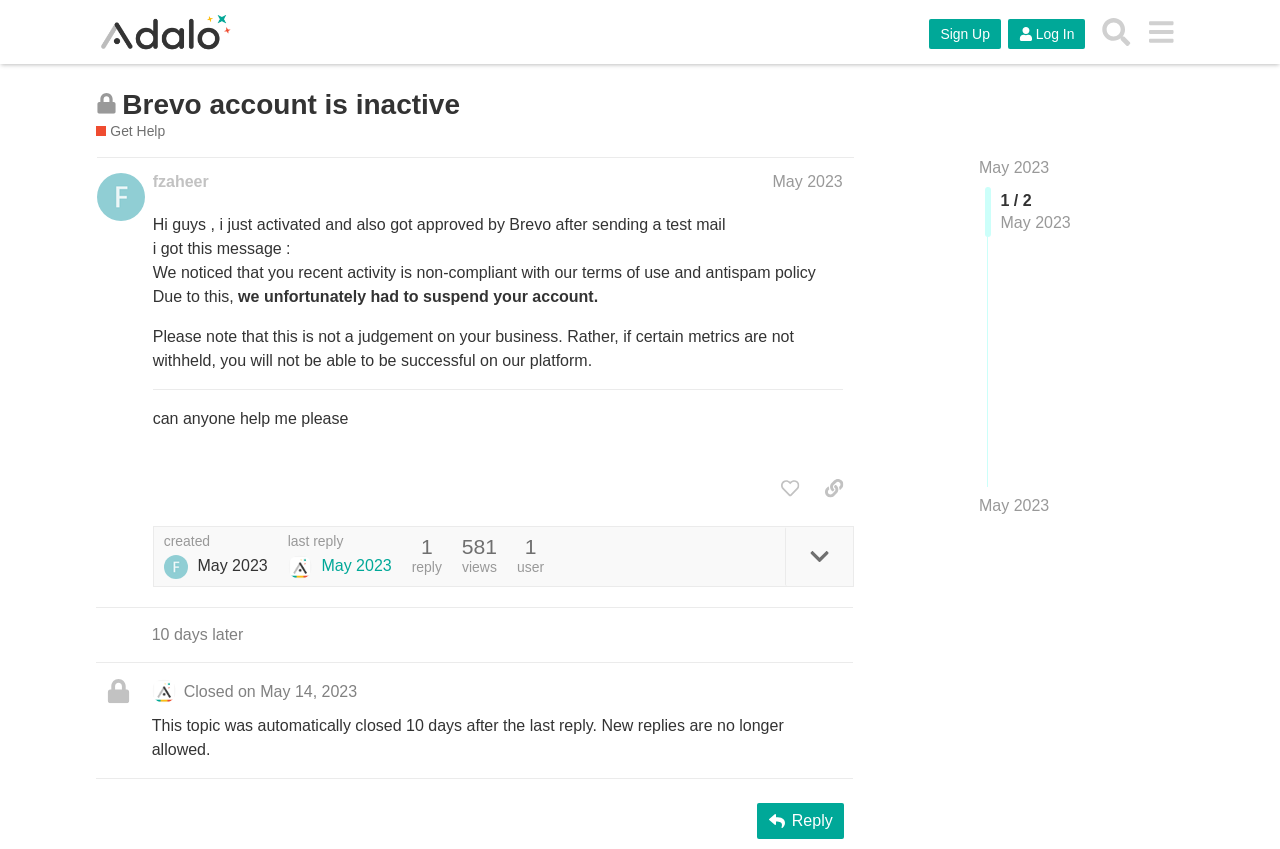Examine the image and give a thorough answer to the following question:
How many views does the post have?

The webpage contains a static text element with the text '581' followed by the text 'views', which suggests that the post has 581 views.